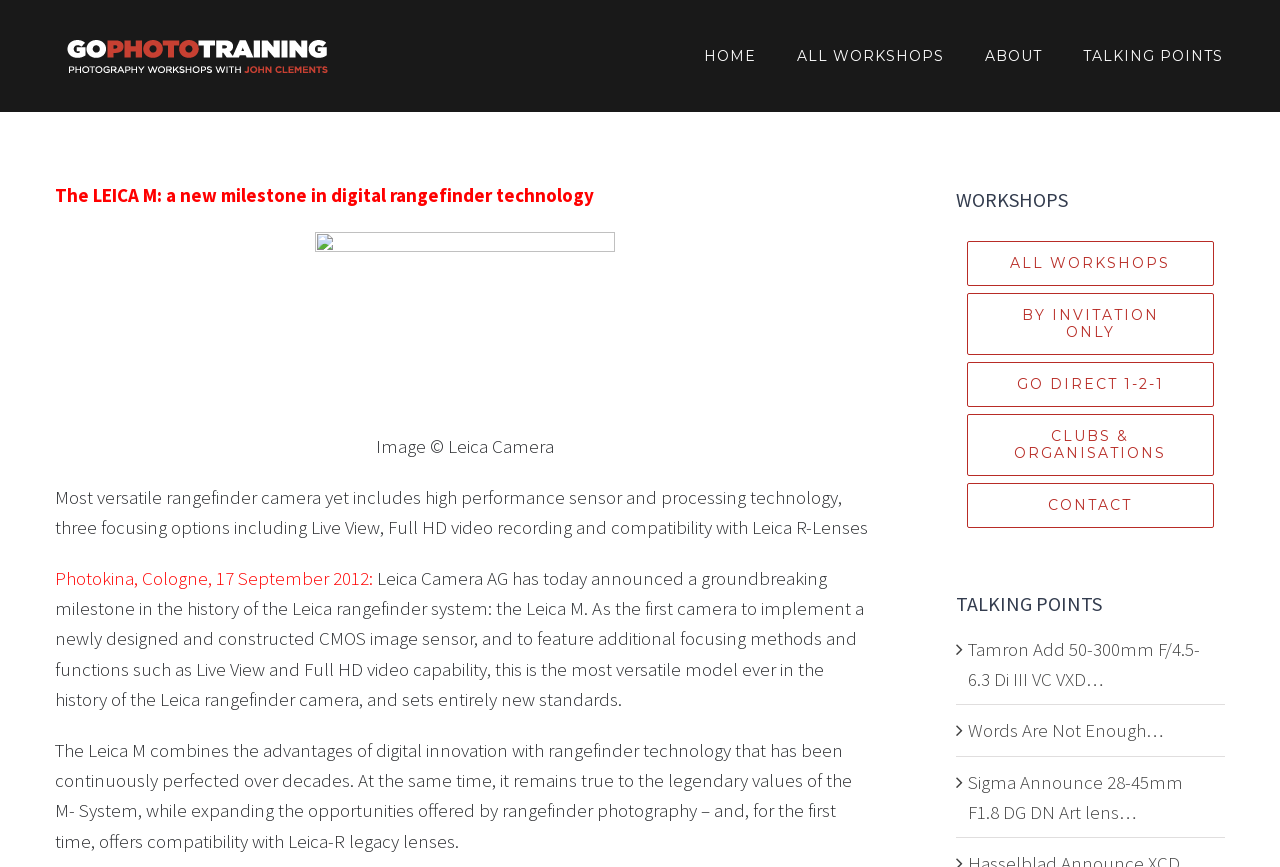Write an elaborate caption that captures the essence of the webpage.

The webpage appears to be a photography-related website, specifically focused on Leica cameras and photography workshops. At the top left corner, there is a logo of "Go Photo Training | Photography Workshops with John Clements" accompanied by an image. 

On the top navigation bar, there are five main menu links: "HOME", "ALL WORKSHOPS", "ABOUT", "TALKING POINTS", and a logo link. 

Below the navigation bar, there is a prominent section highlighting the Leica M camera, featuring a heading that reads "The LEICA M: a new milestone in digital rangefinder technology". This section includes an image of the camera, credited to Leica Camera, and a detailed description of the camera's features, including its high-performance sensor, processing technology, and focusing options. 

The text also mentions the camera's announcement at Photokina, Cologne, in 2012, and provides more information about the camera's capabilities and compatibility with Leica R-Lenses. 

On the right side of the page, there are two sections: "WORKSHOPS" and "TALKING POINTS". The "WORKSHOPS" section contains five links to different types of workshops, including "ALL WORKSHOPS", "BY INVITATION ONLY", and "CONTACT". The "TALKING POINTS" section features three links to news articles or blog posts, with titles and brief descriptions.